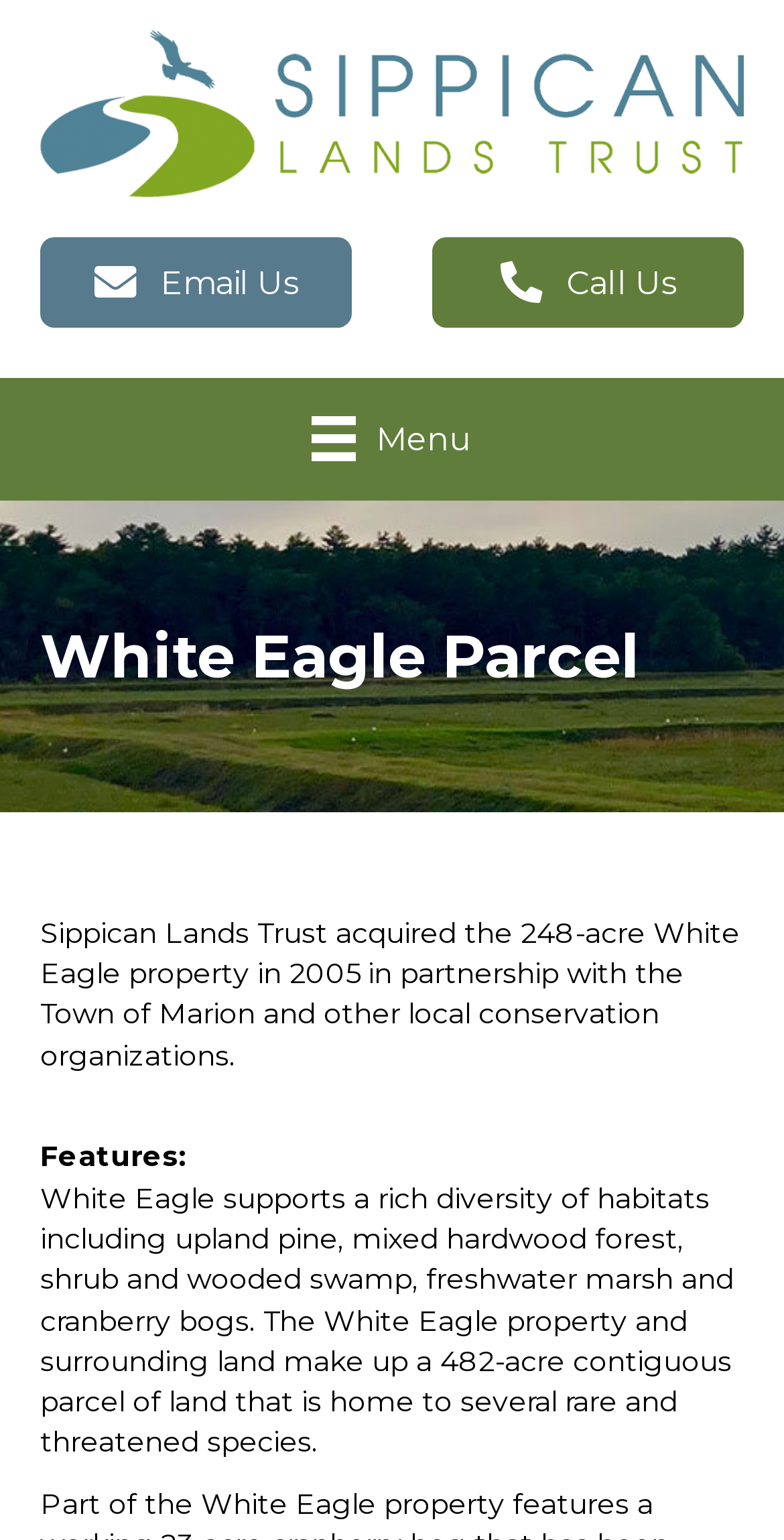Please find the top heading of the webpage and generate its text.

White Eagle Parcel